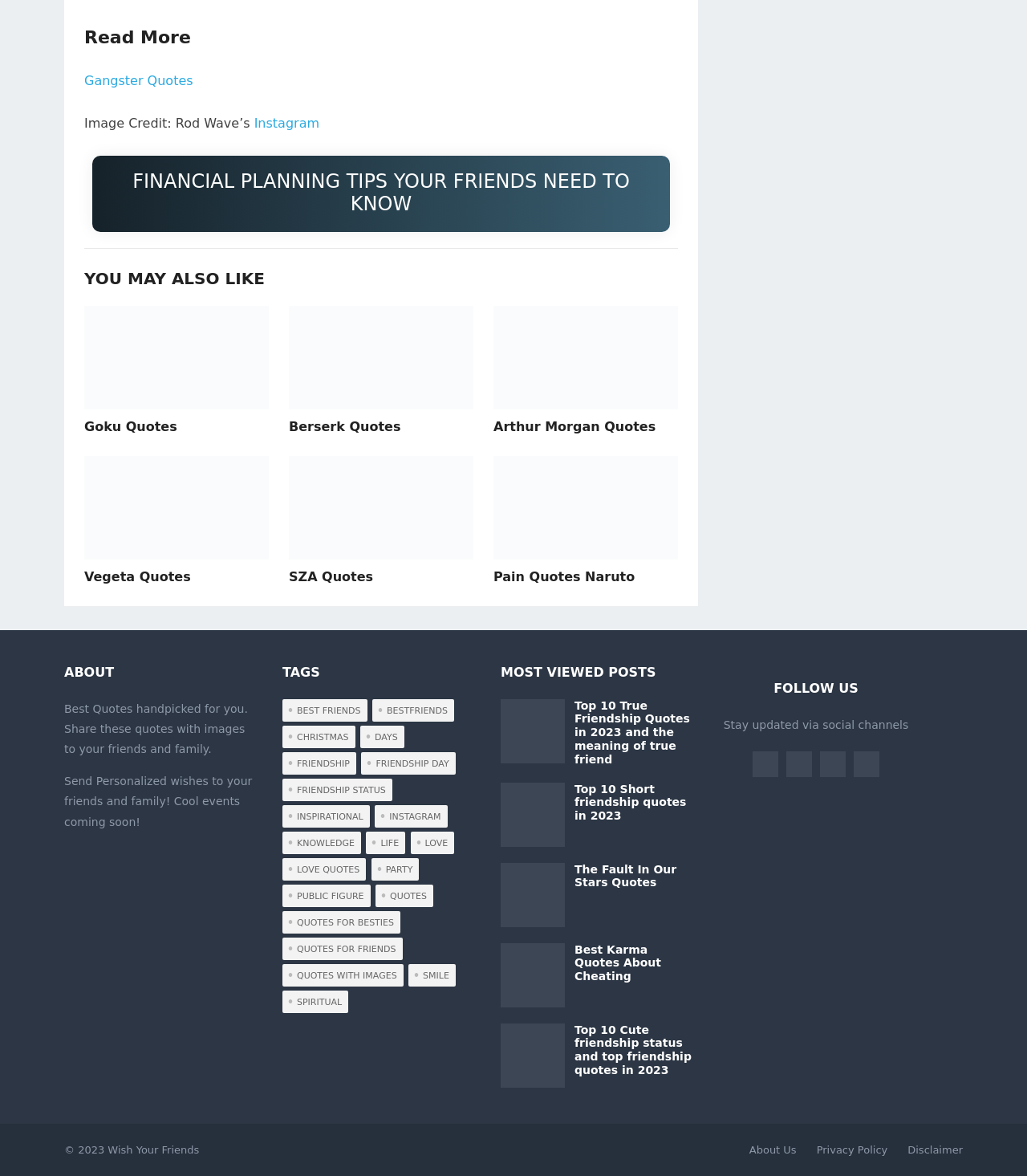How many categories are listed under 'TAGS'?
Please respond to the question with a detailed and thorough explanation.

Under the 'TAGS' heading, I can see 15 links with different categories, such as 'best friends', 'christmas', 'friendship', etc. These categories are listed as separate links, indicating that there are 15 categories in total.